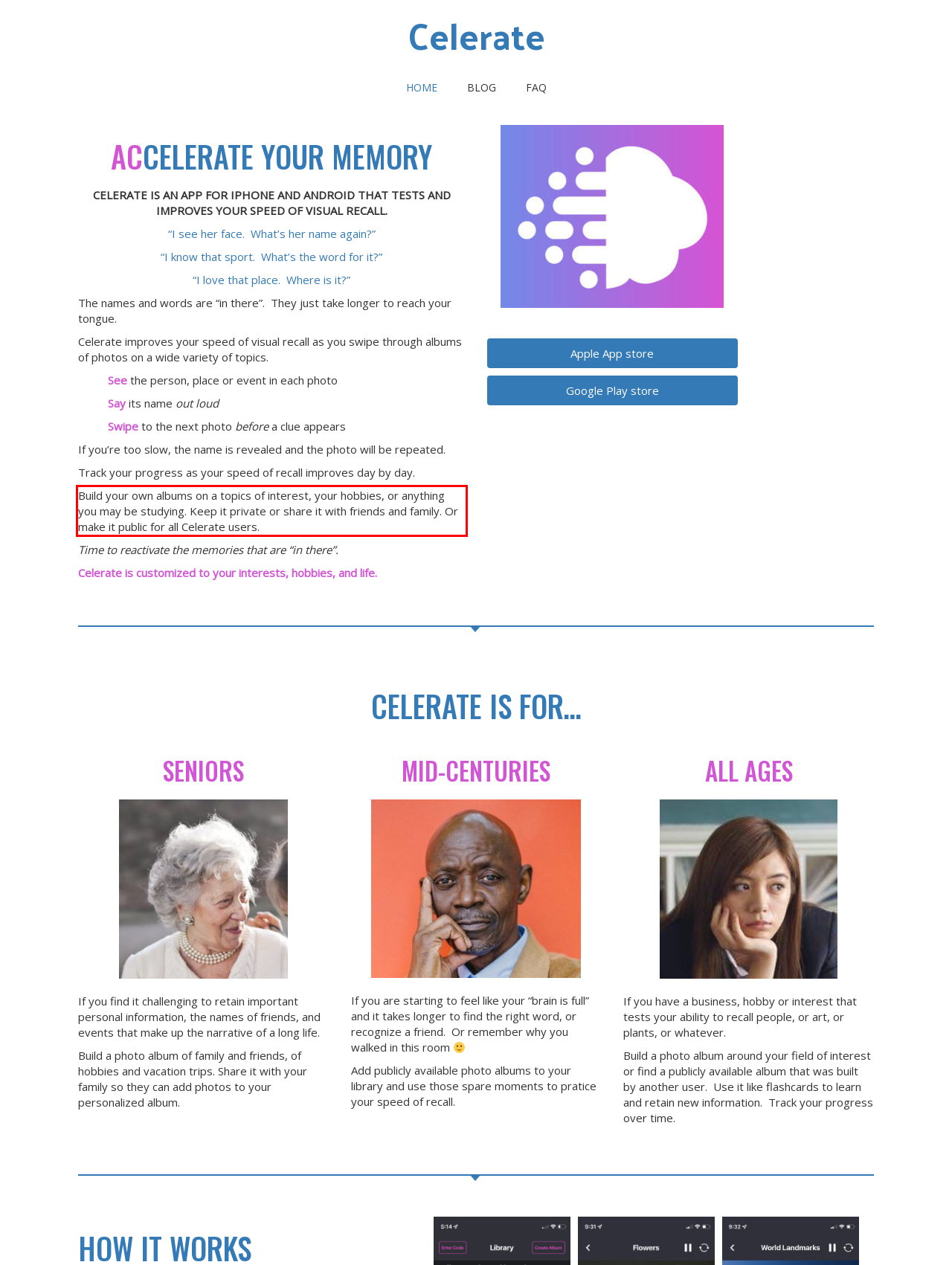You have a screenshot of a webpage where a UI element is enclosed in a red rectangle. Perform OCR to capture the text inside this red rectangle.

Build your own albums on a topics of interest, your hobbies, or anything you may be studying. Keep it private or share it with friends and family. Or make it public for all Celerate users.